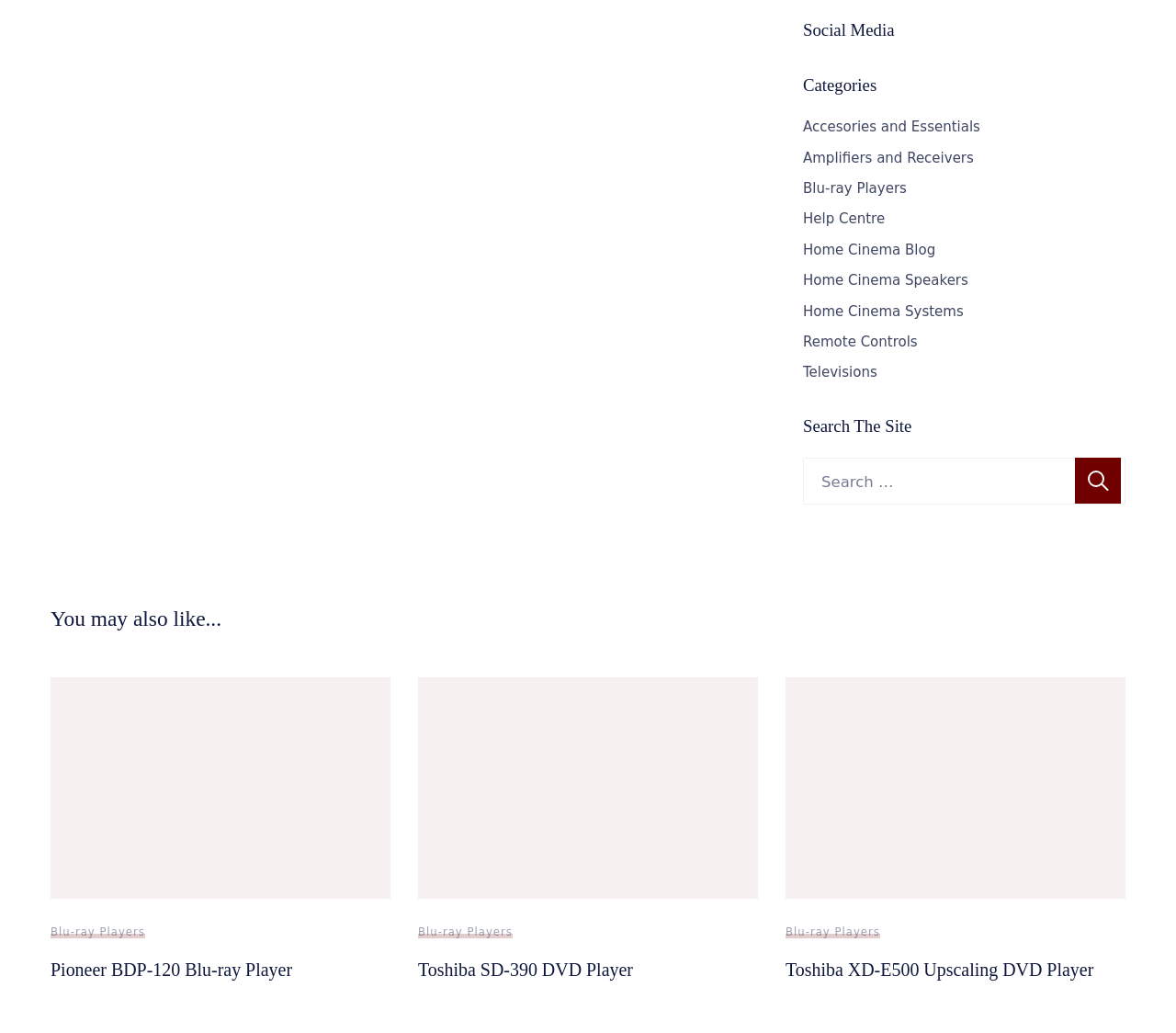Identify the bounding box coordinates of the region that should be clicked to execute the following instruction: "Read about Pioneer BDP-120 Blu-ray Player".

[0.043, 0.929, 0.248, 0.948]